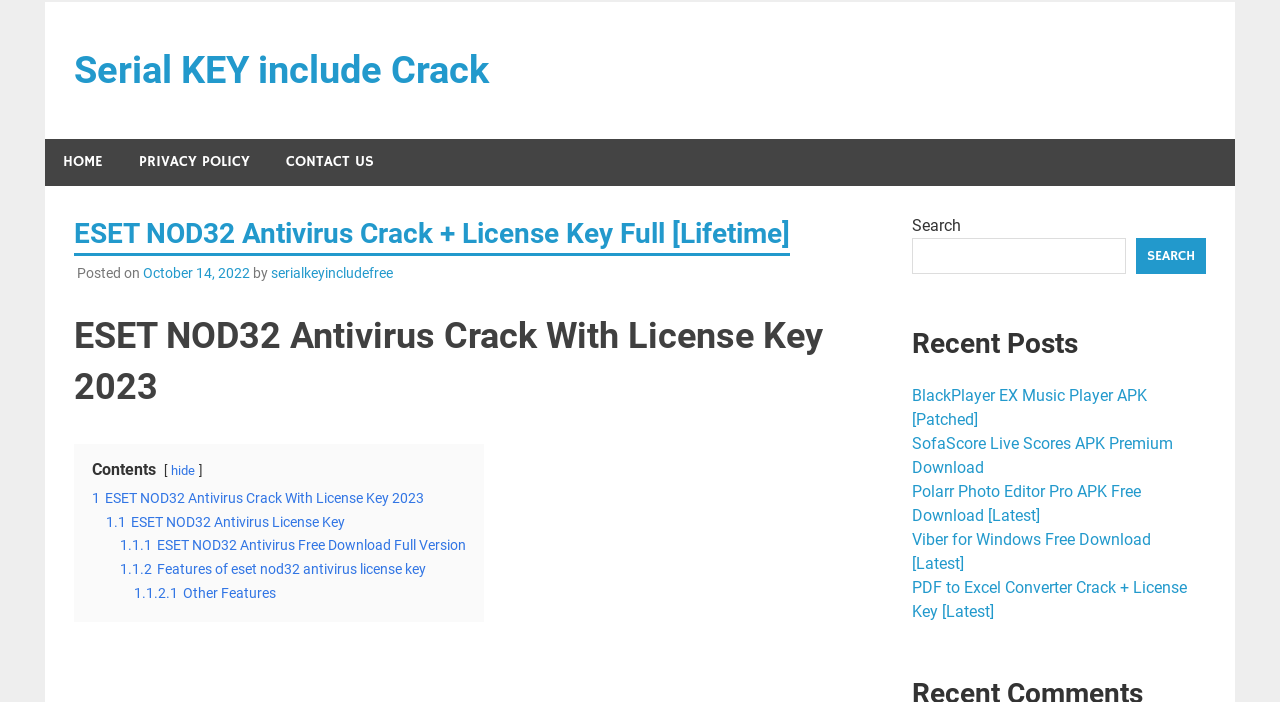Identify the bounding box coordinates of the section that should be clicked to achieve the task described: "Go to HOME page".

[0.035, 0.198, 0.095, 0.264]